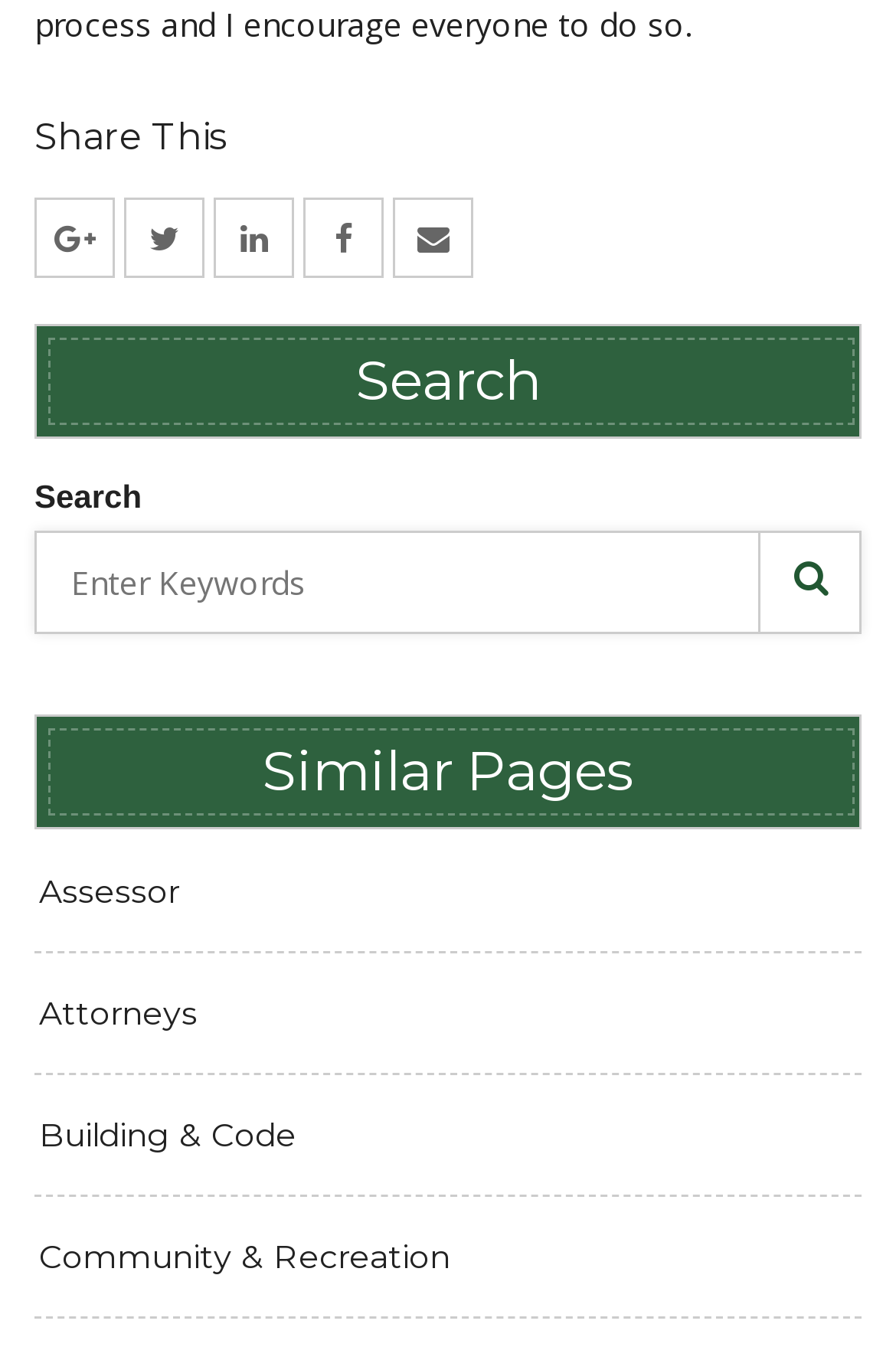Analyze the image and deliver a detailed answer to the question: How many similar pages are listed?

I counted the number of links under the 'Similar Pages' heading, which are 'Assessor', 'Attorneys', 'Building & Code', and 'Community & Recreation'. Therefore, there are 4 similar pages listed.